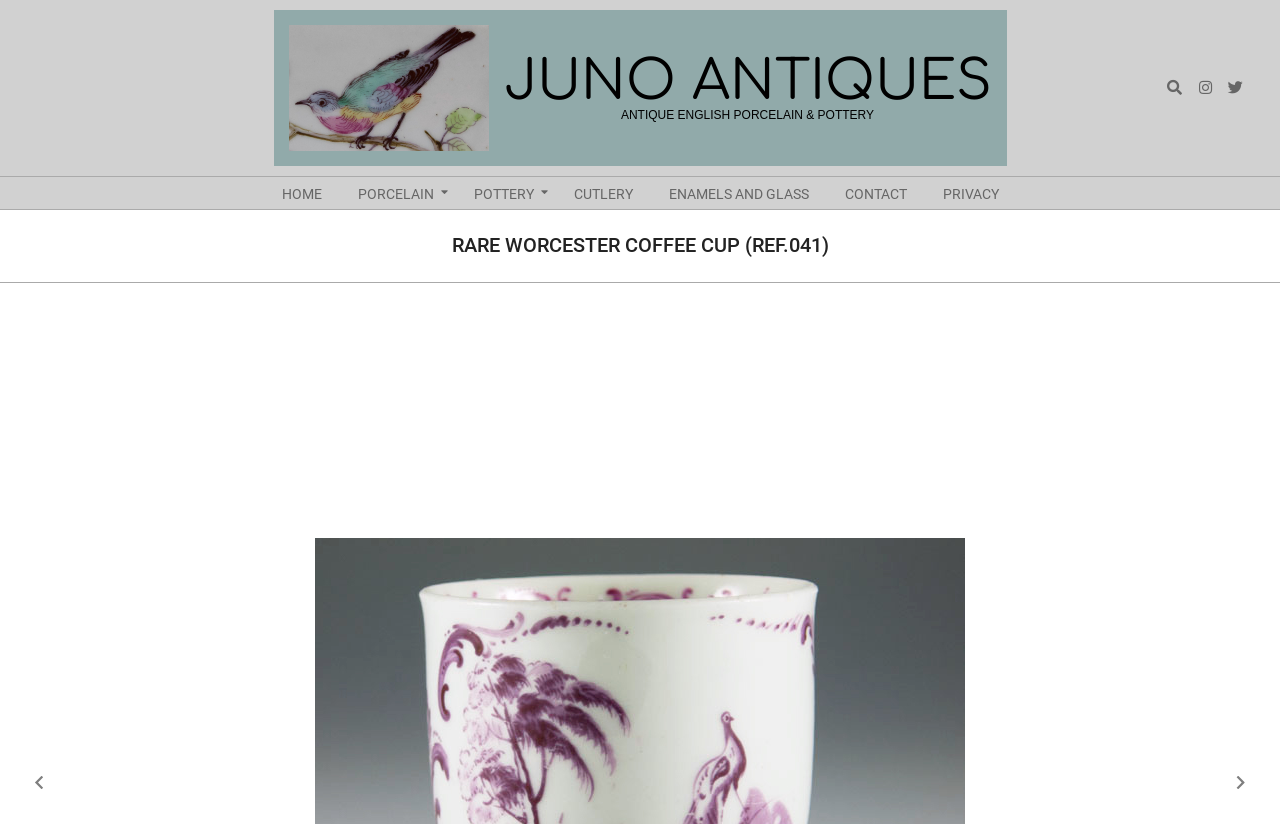Identify the bounding box coordinates of the region I need to click to complete this instruction: "go to HOME page".

[0.206, 0.215, 0.265, 0.254]